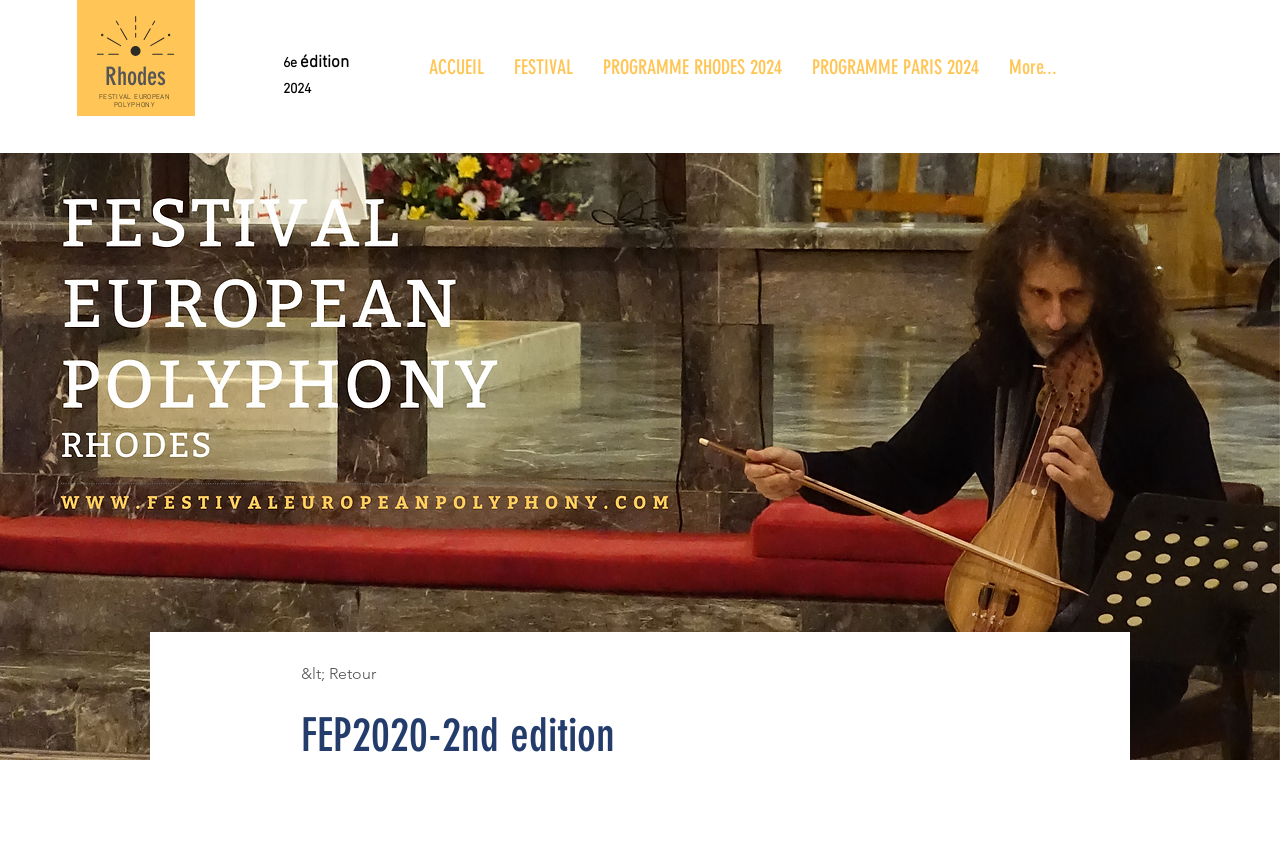Ascertain the bounding box coordinates for the UI element detailed here: "FESTIVAL". The coordinates should be provided as [left, top, right, bottom] with each value being a float between 0 and 1.

[0.39, 0.055, 0.459, 0.102]